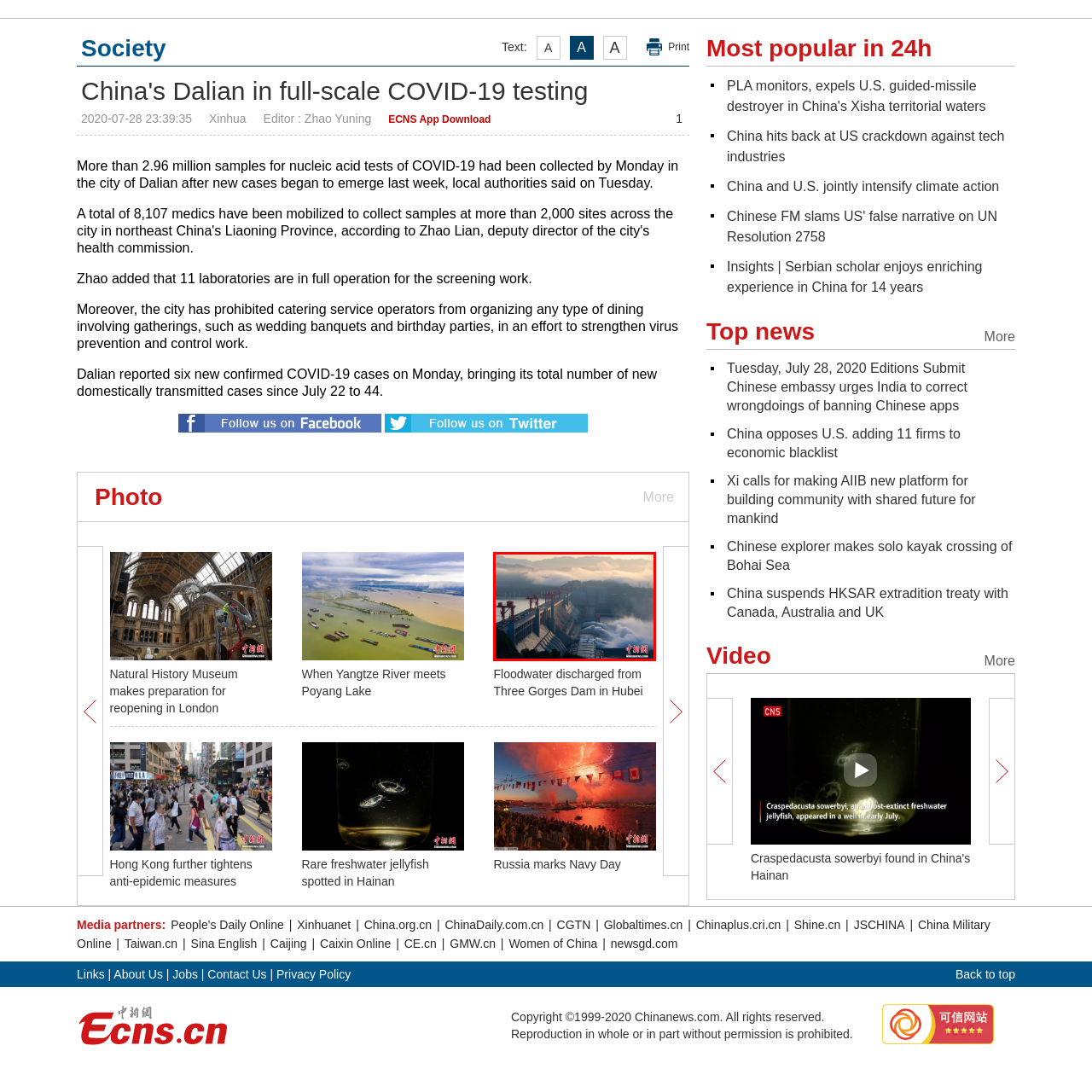Thoroughly describe the content of the image found within the red border.

The image captures a dramatic view of the Three Gorges Dam in Hubei, China, showcasing the powerful discharge of water as flood control measures are implemented. The dam is prominently featured, with its towering structures and red gantries set against a backdrop of misty mountains and soft dawn light. The rush of water cascading from the dam highlights the ongoing management of floodwaters, a critical focus in the region, especially during periods of heavy rainfall. This picture reflects the dynamic interface between engineering and nature, symbolizing both human ingenuity and the formidable power of water.